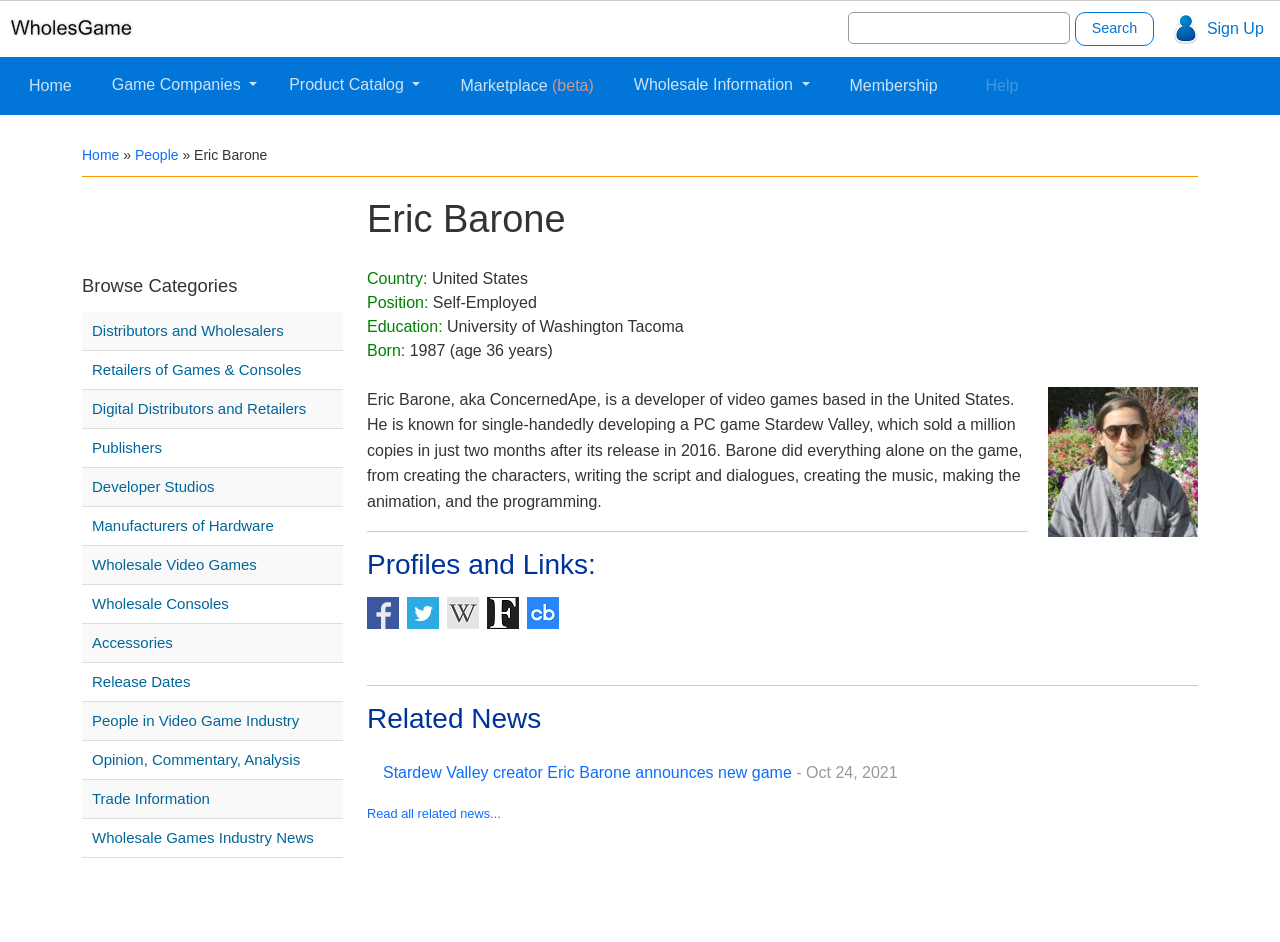Locate the UI element described by MORE >> and provide its bounding box coordinates. Use the format (top-left x, top-left y, bottom-right x, bottom-right y) with all values as floating point numbers between 0 and 1.

None